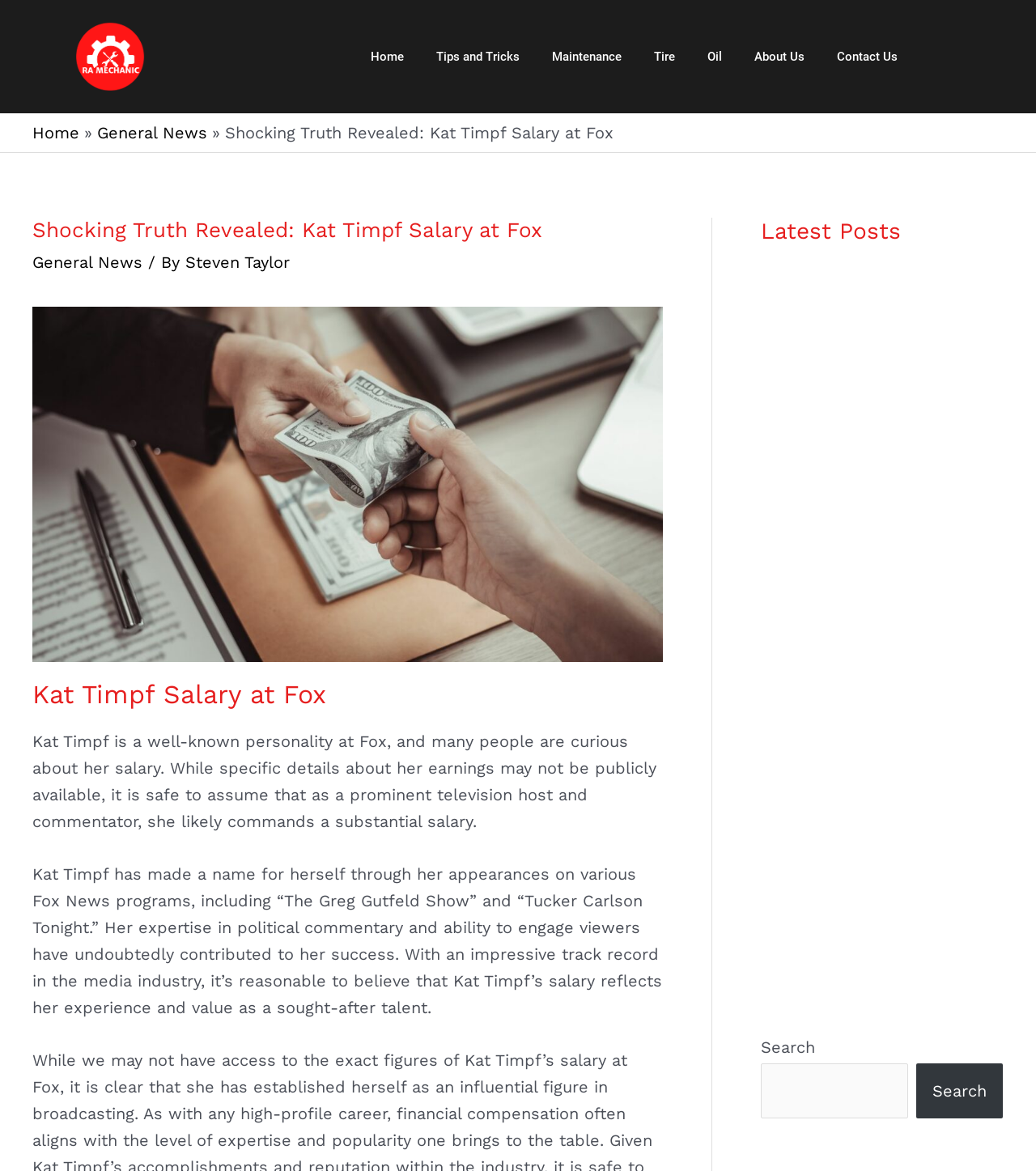Locate the bounding box coordinates of the element's region that should be clicked to carry out the following instruction: "Read about 'Kat Timpf Salary at Fox'". The coordinates need to be four float numbers between 0 and 1, i.e., [left, top, right, bottom].

[0.031, 0.186, 0.64, 0.234]